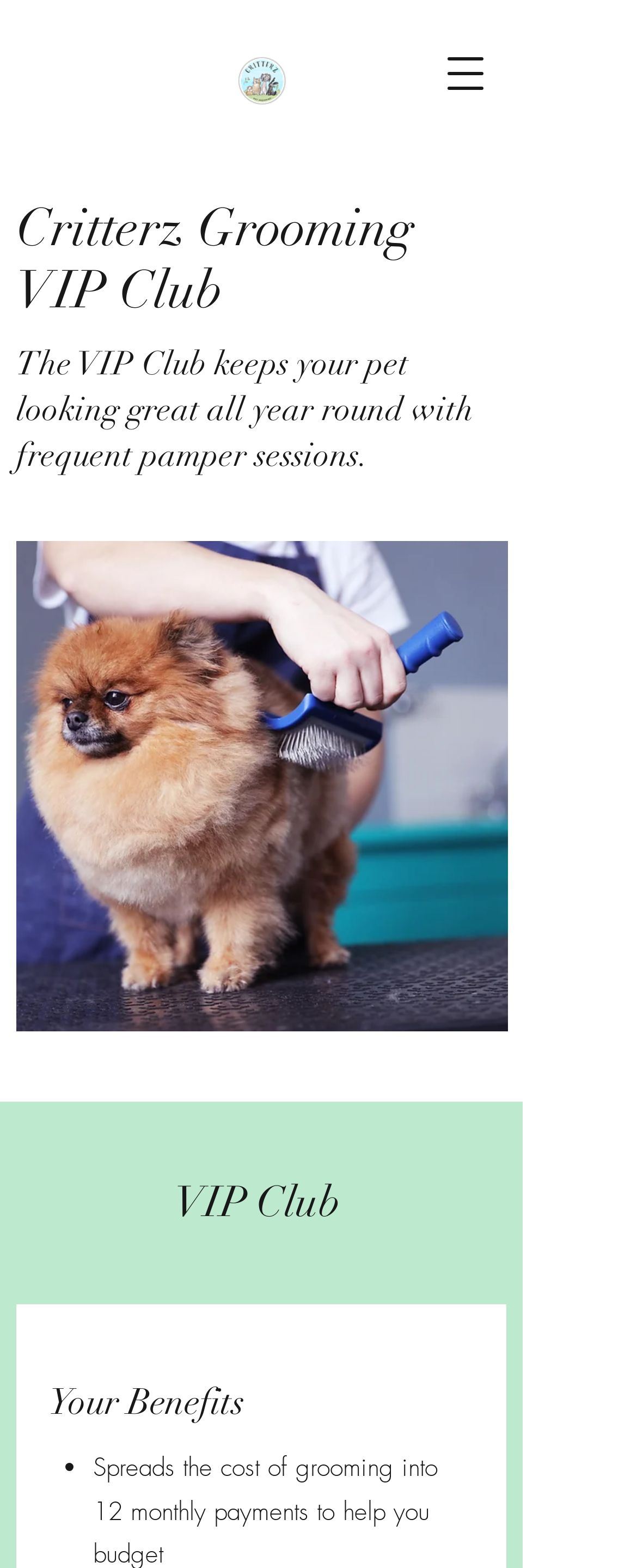What is the main topic of the webpage?
Using the picture, provide a one-word or short phrase answer.

Pet grooming VIP Club